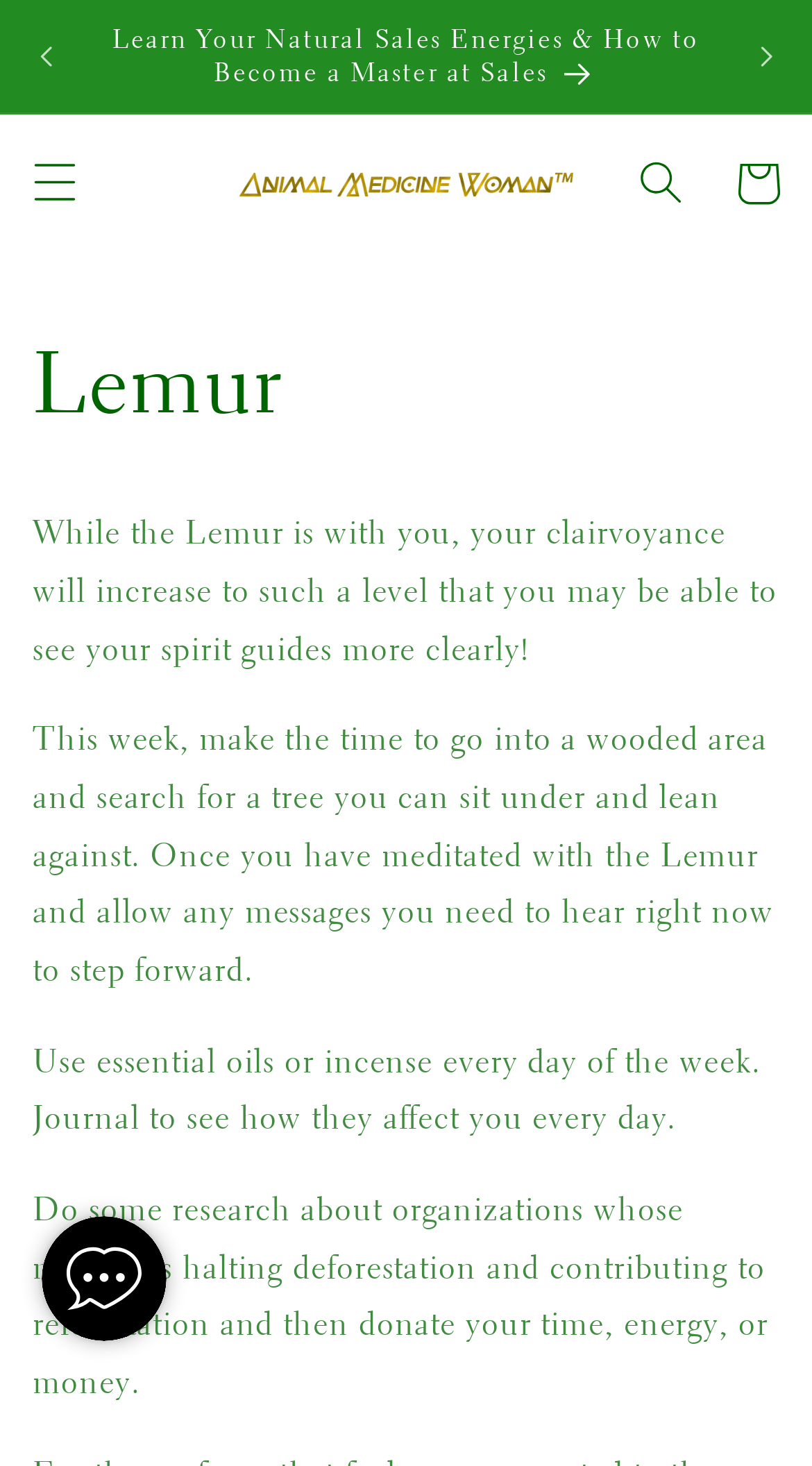Use the details in the image to answer the question thoroughly: 
What is the purpose of the iframe?

I examined the iframe element and found that it has a description 'Chatra live chat', which suggests that its purpose is to provide a live chat functionality on the website.